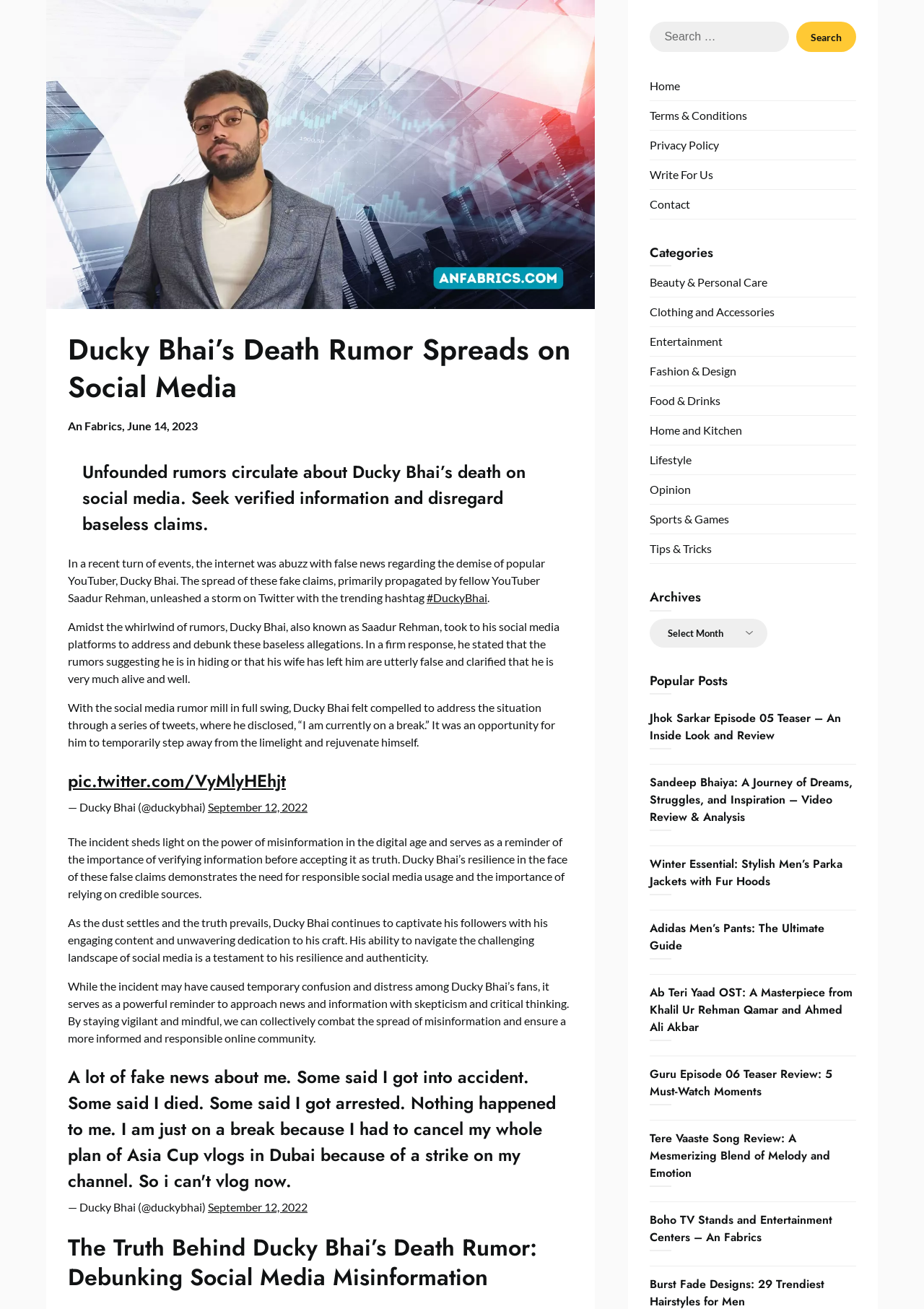Provide the bounding box coordinates of the UI element that matches the description: "View".

None